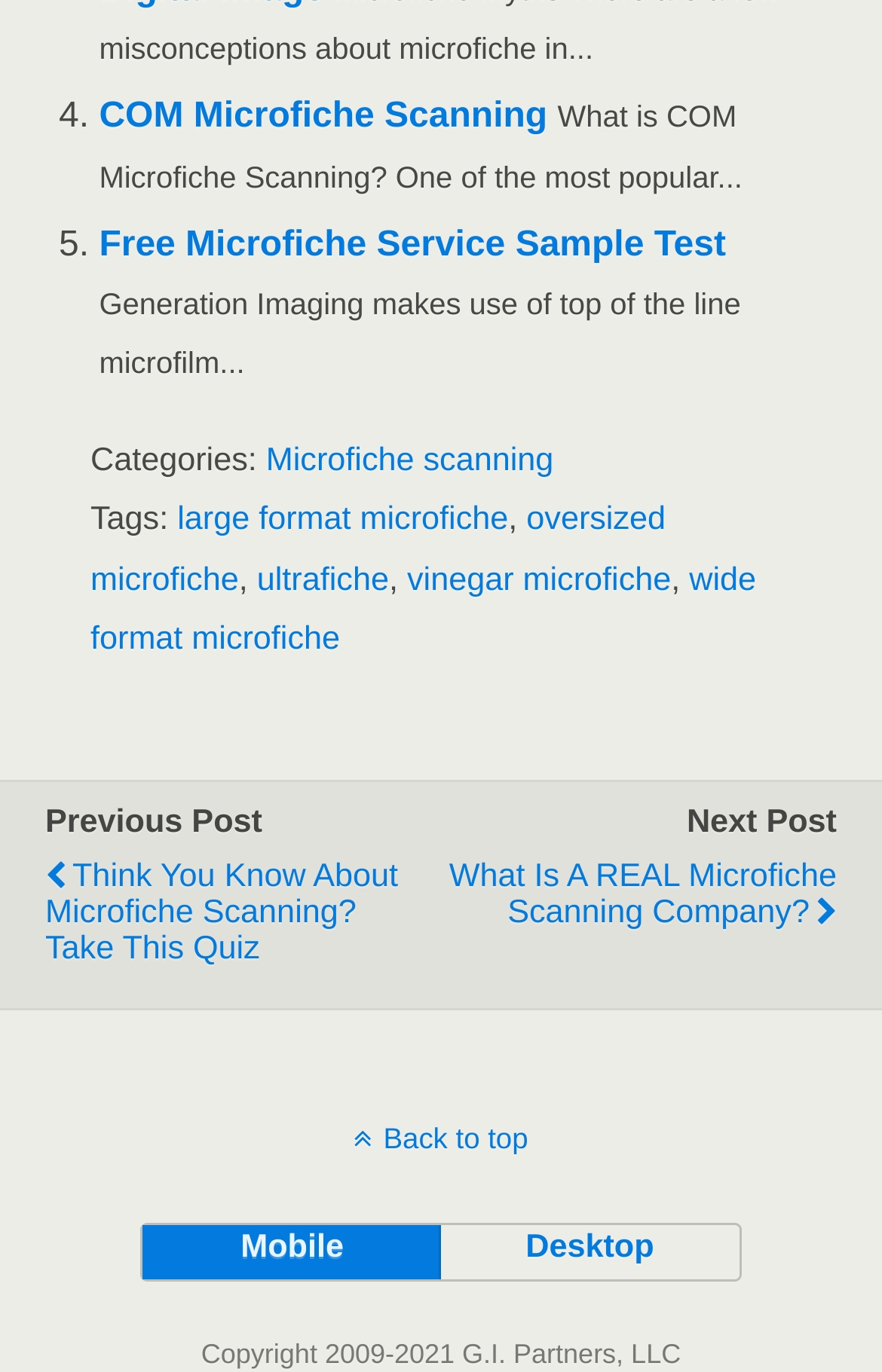Bounding box coordinates are given in the format (top-left x, top-left y, bottom-right x, bottom-right y). All values should be floating point numbers between 0 and 1. Provide the bounding box coordinate for the UI element described as: Free Microfiche Service Sample Test

[0.112, 0.164, 0.823, 0.192]